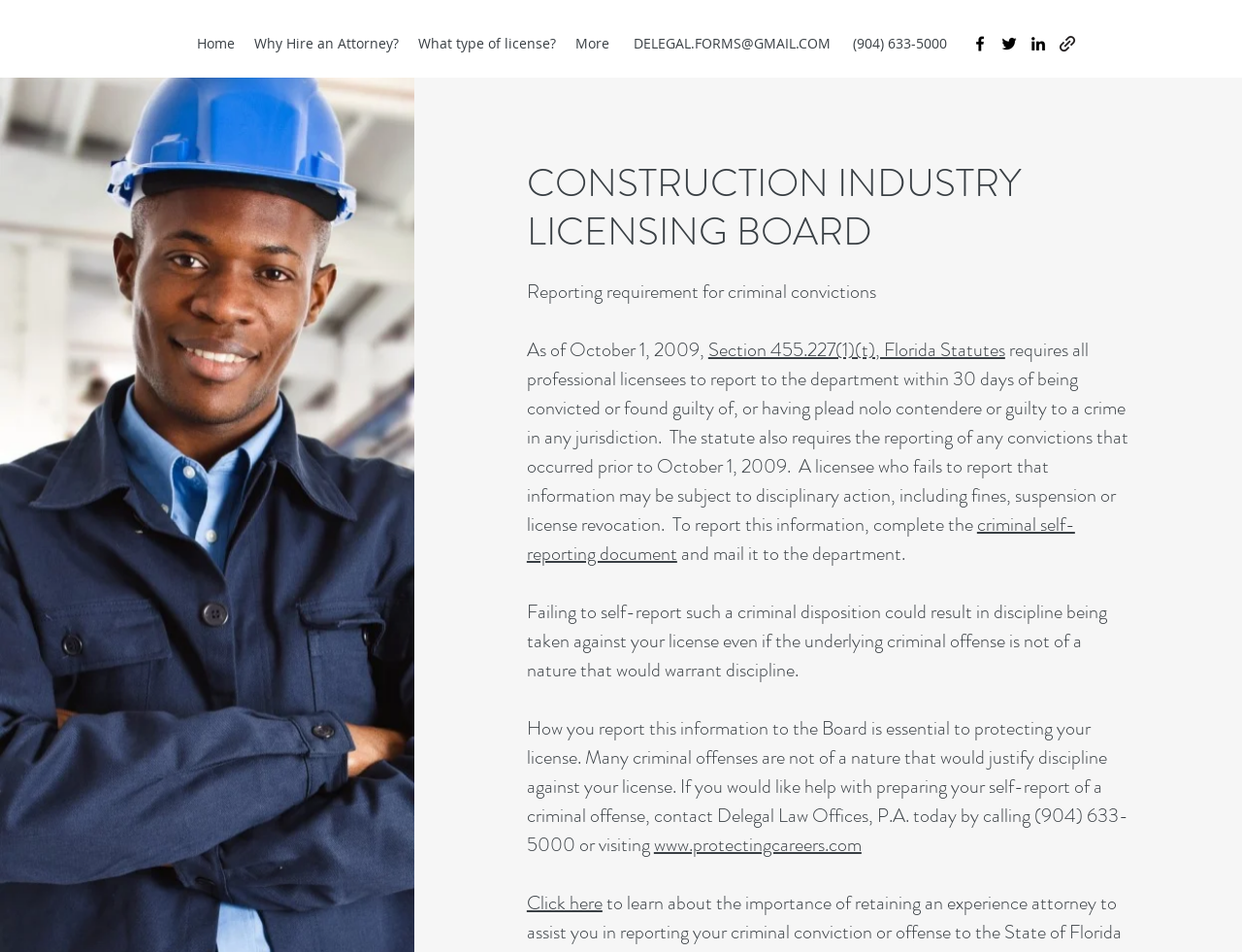Extract the bounding box of the UI element described as: "criminal self-reporting document".

[0.424, 0.536, 0.865, 0.596]